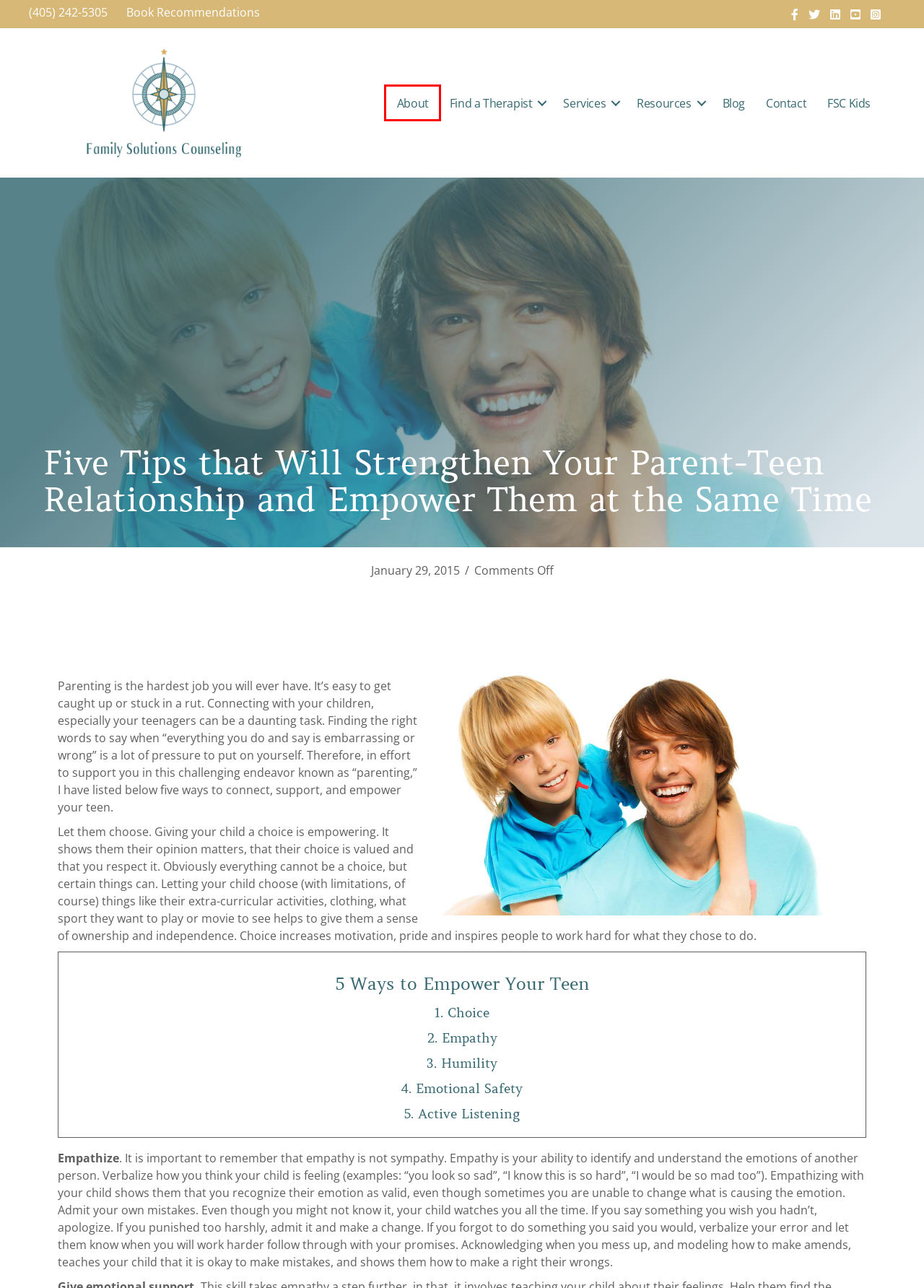Review the screenshot of a webpage that includes a red bounding box. Choose the webpage description that best matches the new webpage displayed after clicking the element within the bounding box. Here are the candidates:
A. Home - Family Solutions Counseling
B. Blog Archives - Family Solutions Counseling
C. Book Recommendations - Family Solutions Counseling
D. Contact Us - Family Solutions Counseling
E. Blog - Family Solutions Counseling
F. About - Family Solutions Counseling
G. FSC Kids Therapy - FSC Kids
H. Services - Family Solutions Counseling

F